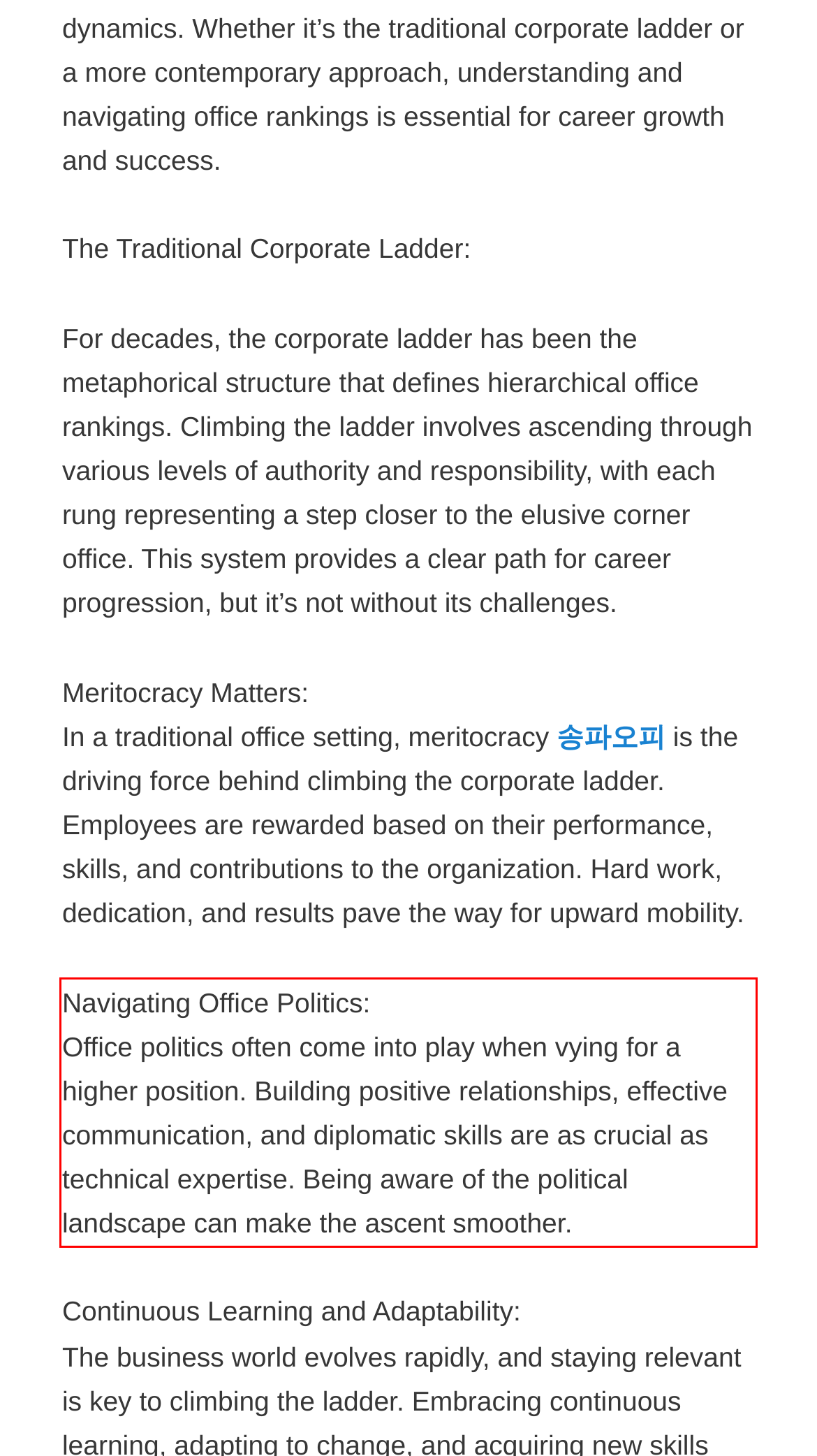There is a UI element on the webpage screenshot marked by a red bounding box. Extract and generate the text content from within this red box.

Navigating Office Politics: Office politics often come into play when vying for a higher position. Building positive relationships, effective communication, and diplomatic skills are as crucial as technical expertise. Being aware of the political landscape can make the ascent smoother.